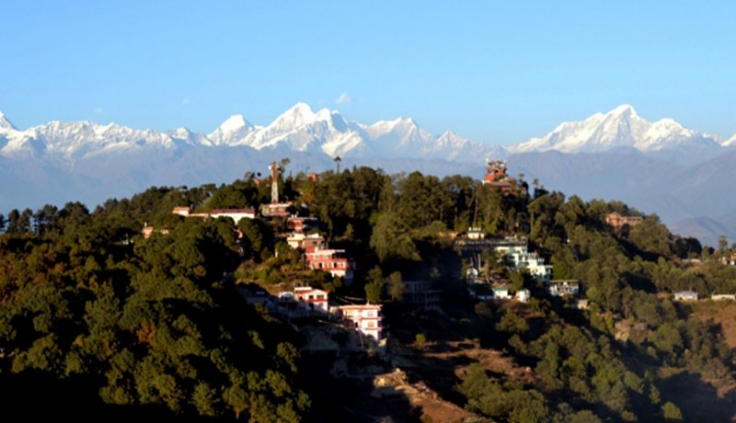What is in the background of the image?
Please answer the question as detailed as possible based on the image.

The answer can be obtained by analyzing the caption, which describes the background of the image as the majestic Himalayan mountain range rising impressively, with snow-capped peaks glistening under the clear blue sky.